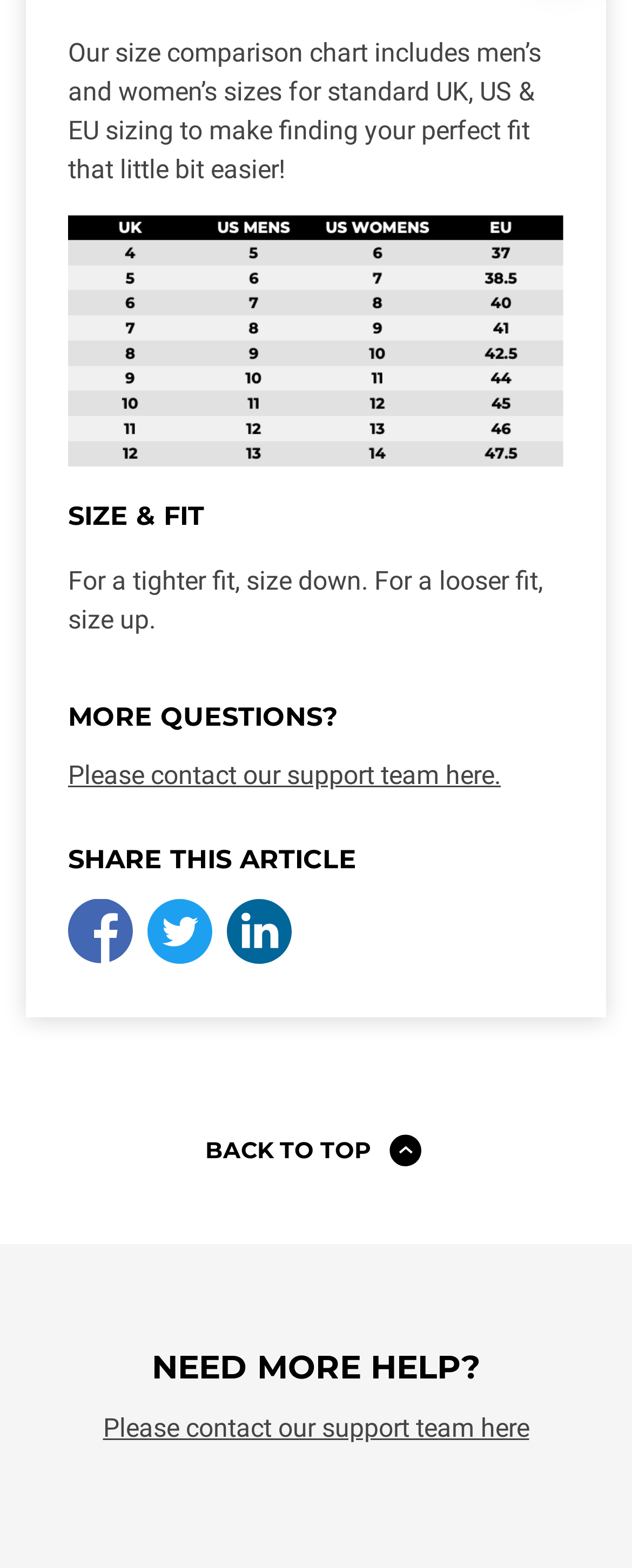Based on the image, provide a detailed and complete answer to the question: 
What is the purpose of the size comparison chart?

The size comparison chart is provided to make it easier for users to find their perfect fit. This is stated in the static text element 'Our size comparison chart includes men’s and women’s sizes for standard UK, US & EU sizing to make finding your perfect fit that little bit easier!'.